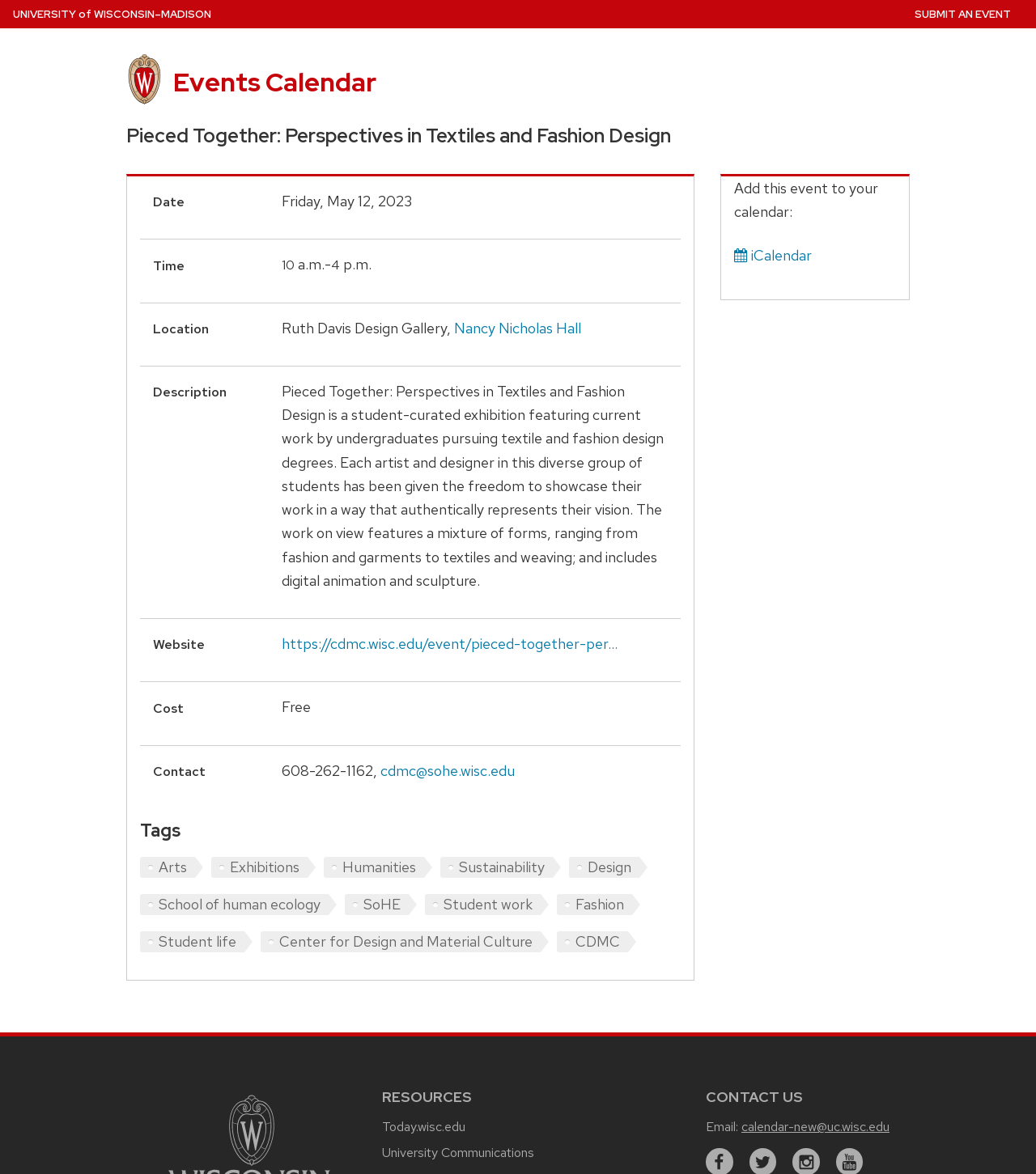Locate the primary heading on the webpage and return its text.

Pieced Together: Perspectives in Textiles and Fashion Design